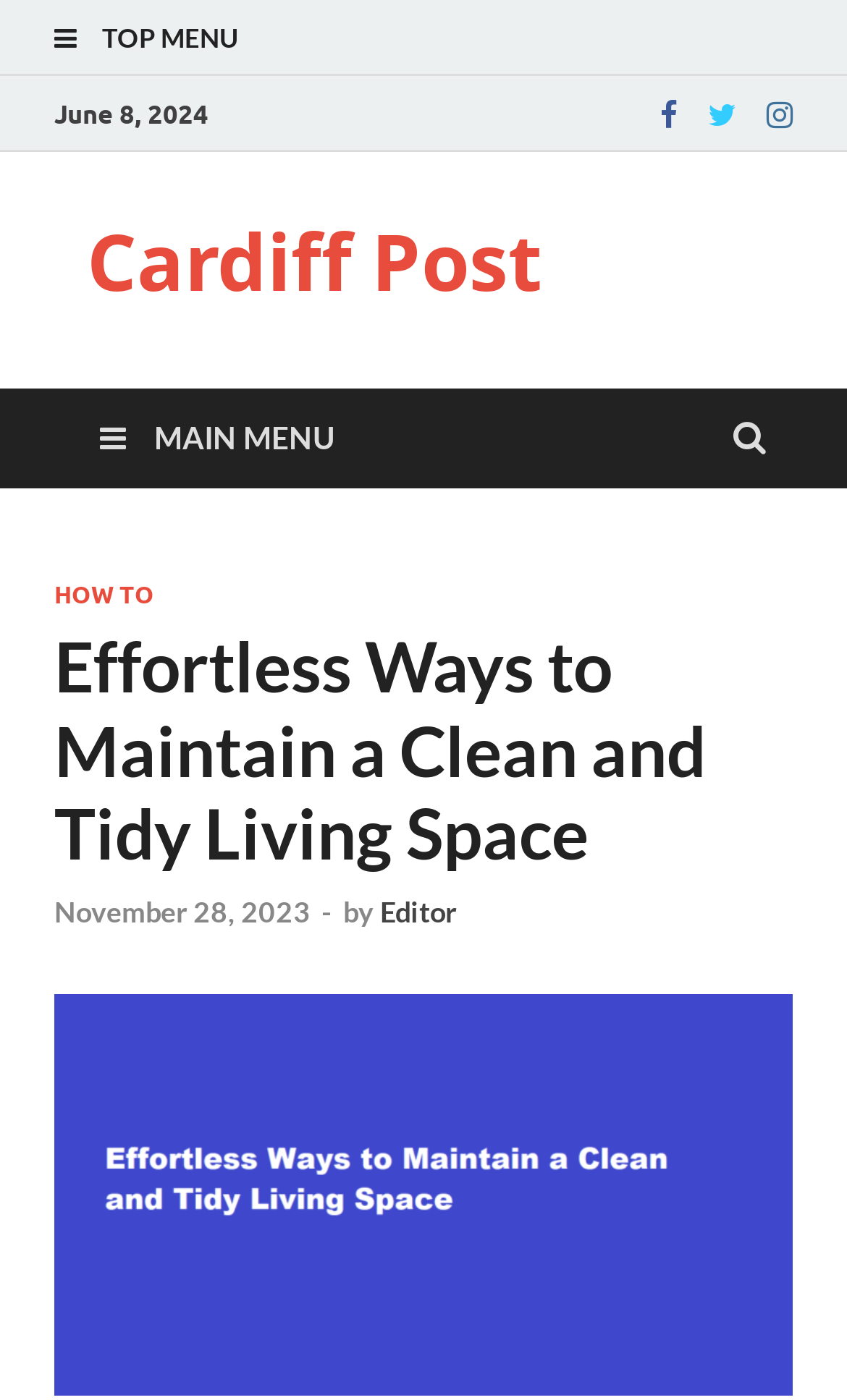Bounding box coordinates are specified in the format (top-left x, top-left y, bottom-right x, bottom-right y). All values are floating point numbers bounded between 0 and 1. Please provide the bounding box coordinate of the region this sentence describes: Cardiff Post

[0.103, 0.149, 0.641, 0.225]